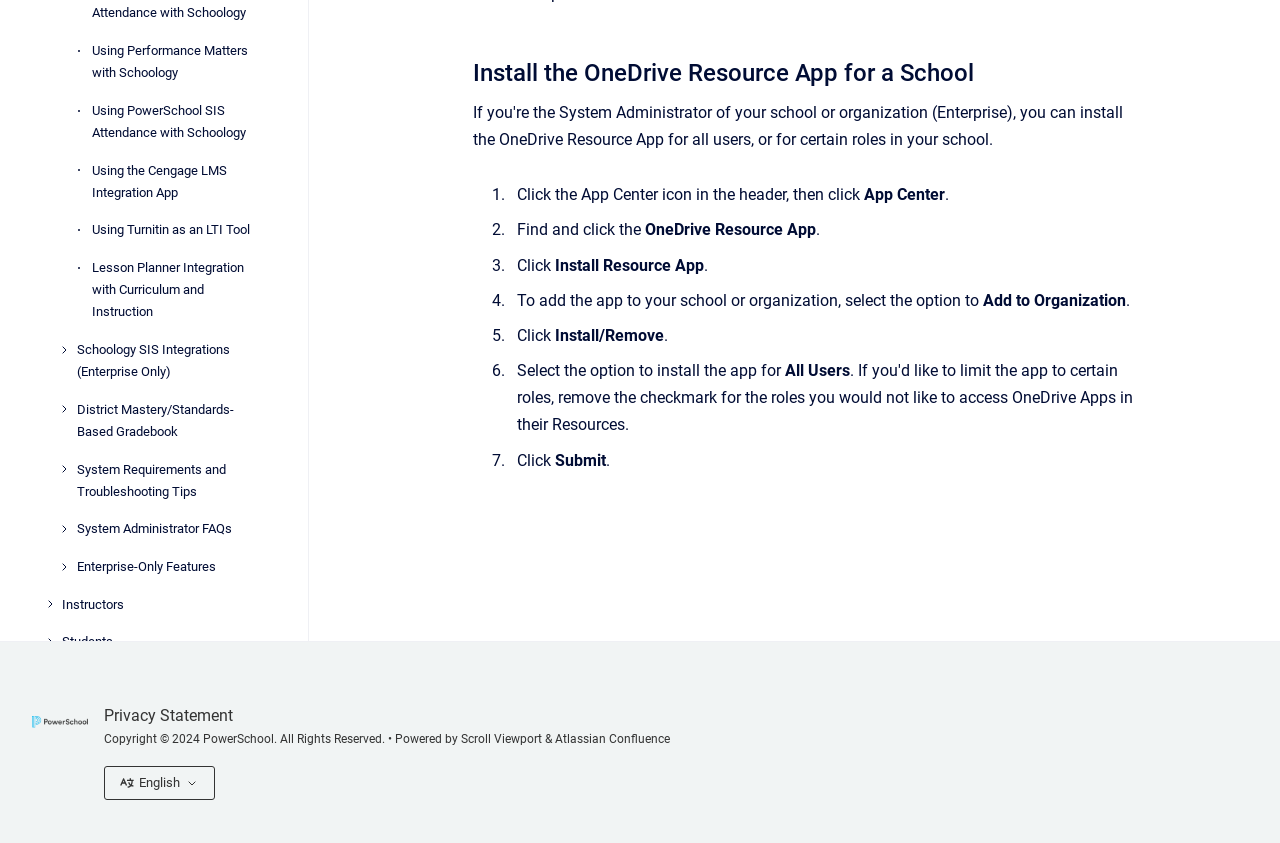Bounding box coordinates are specified in the format (top-left x, top-left y, bottom-right x, bottom-right y). All values are floating point numbers bounded between 0 and 1. Please provide the bounding box coordinate of the region this sentence describes: Release Notes

[0.048, 0.83, 0.216, 0.873]